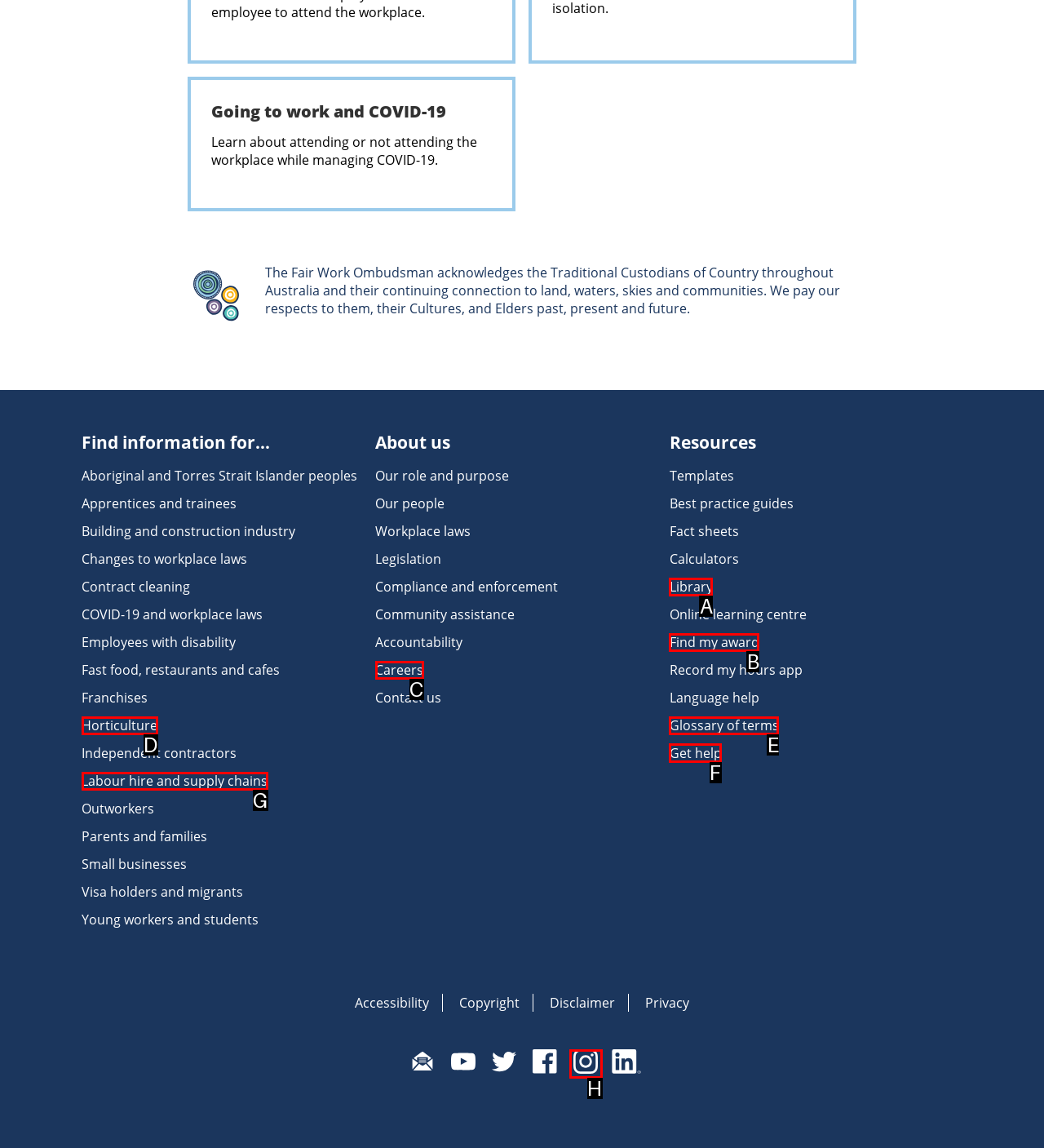From the given options, choose the one to complete the task: Get help
Indicate the letter of the correct option.

F